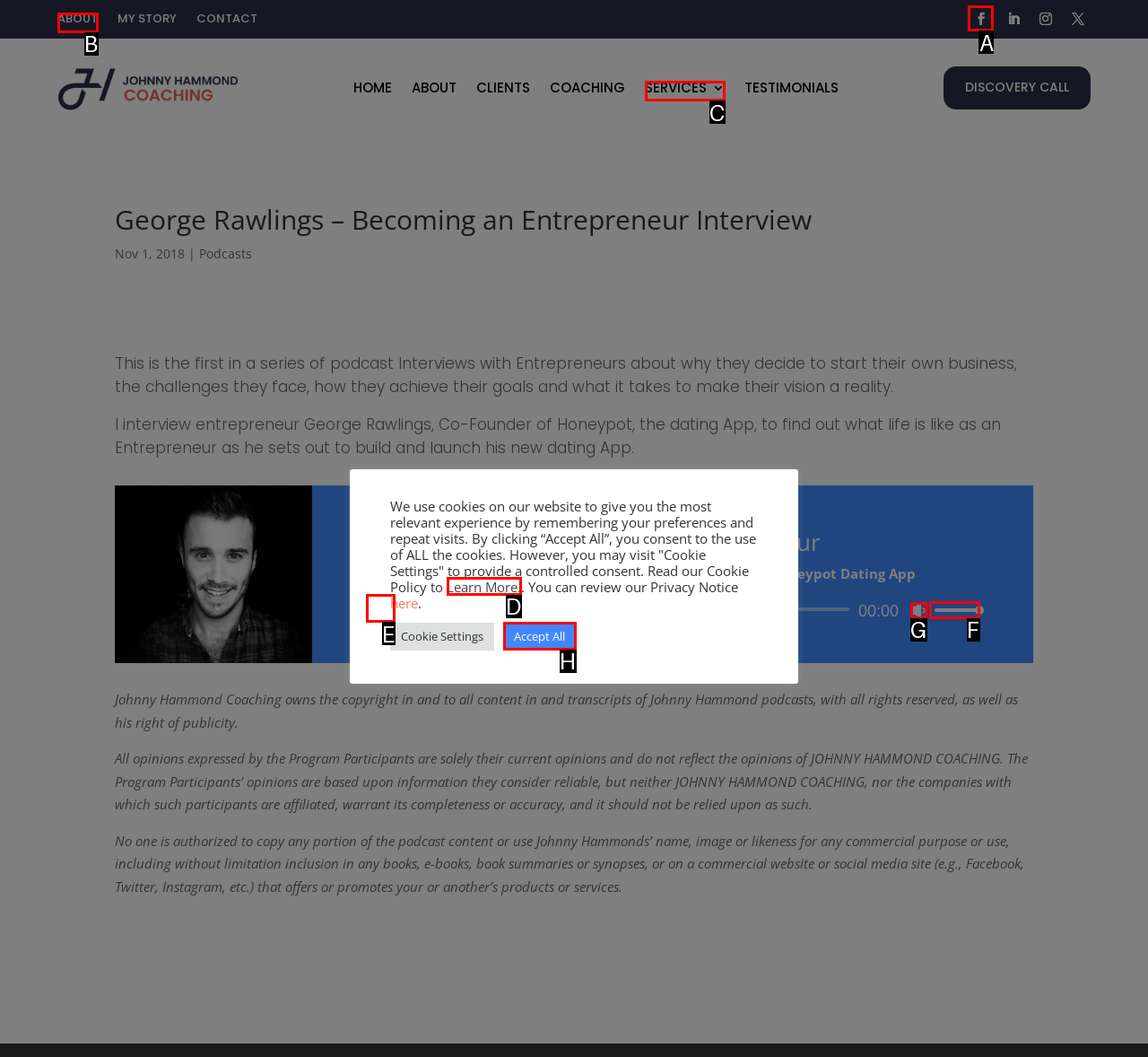To achieve the task: Play the audio, which HTML element do you need to click?
Respond with the letter of the correct option from the given choices.

E